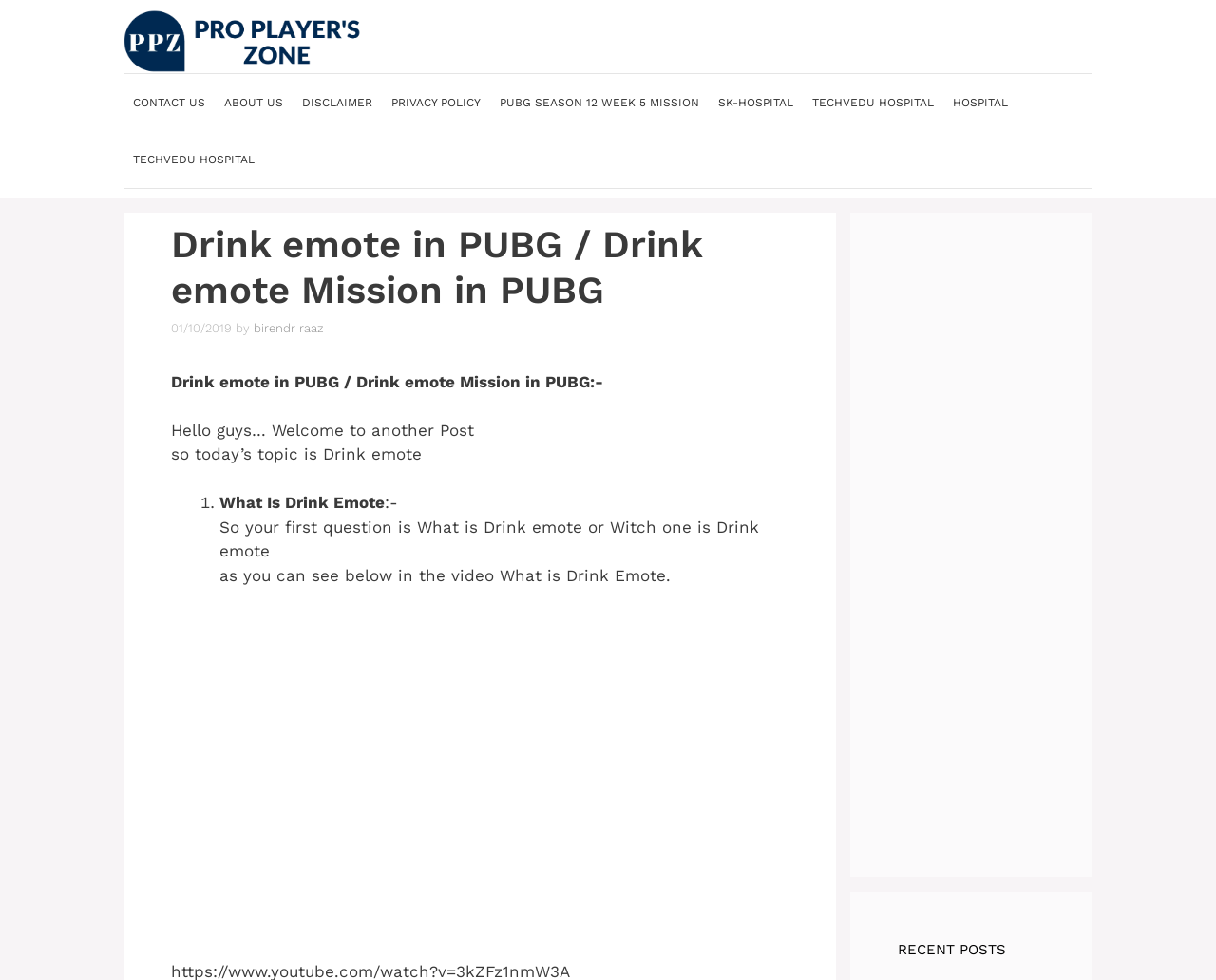Identify the bounding box coordinates of the element that should be clicked to fulfill this task: "Click the 'RECENT POSTS' heading". The coordinates should be provided as four float numbers between 0 and 1, i.e., [left, top, right, bottom].

[0.738, 0.958, 0.859, 0.98]